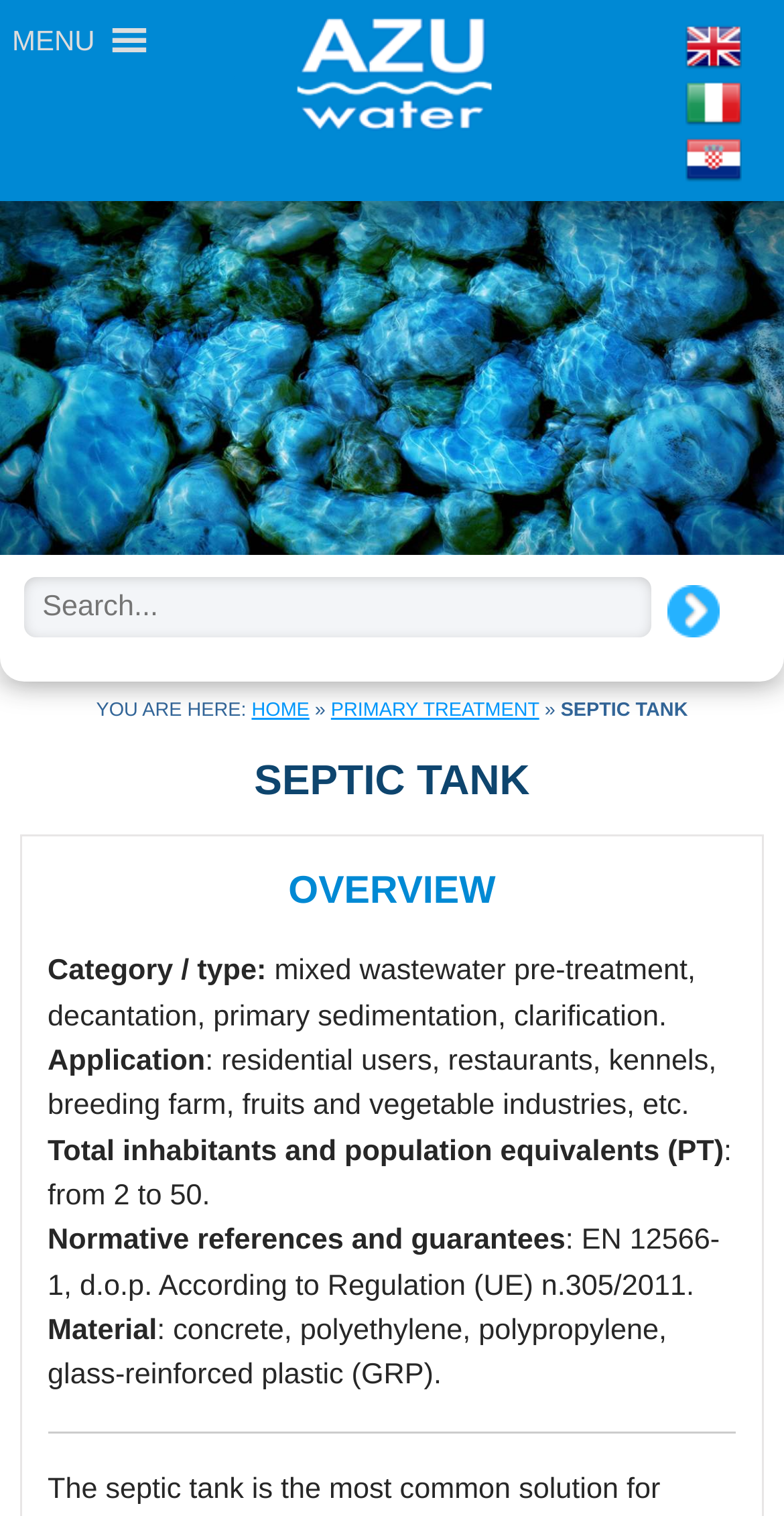What is the category of the septic tank?
Identify the answer in the screenshot and reply with a single word or phrase.

mixed wastewater pre-treatment